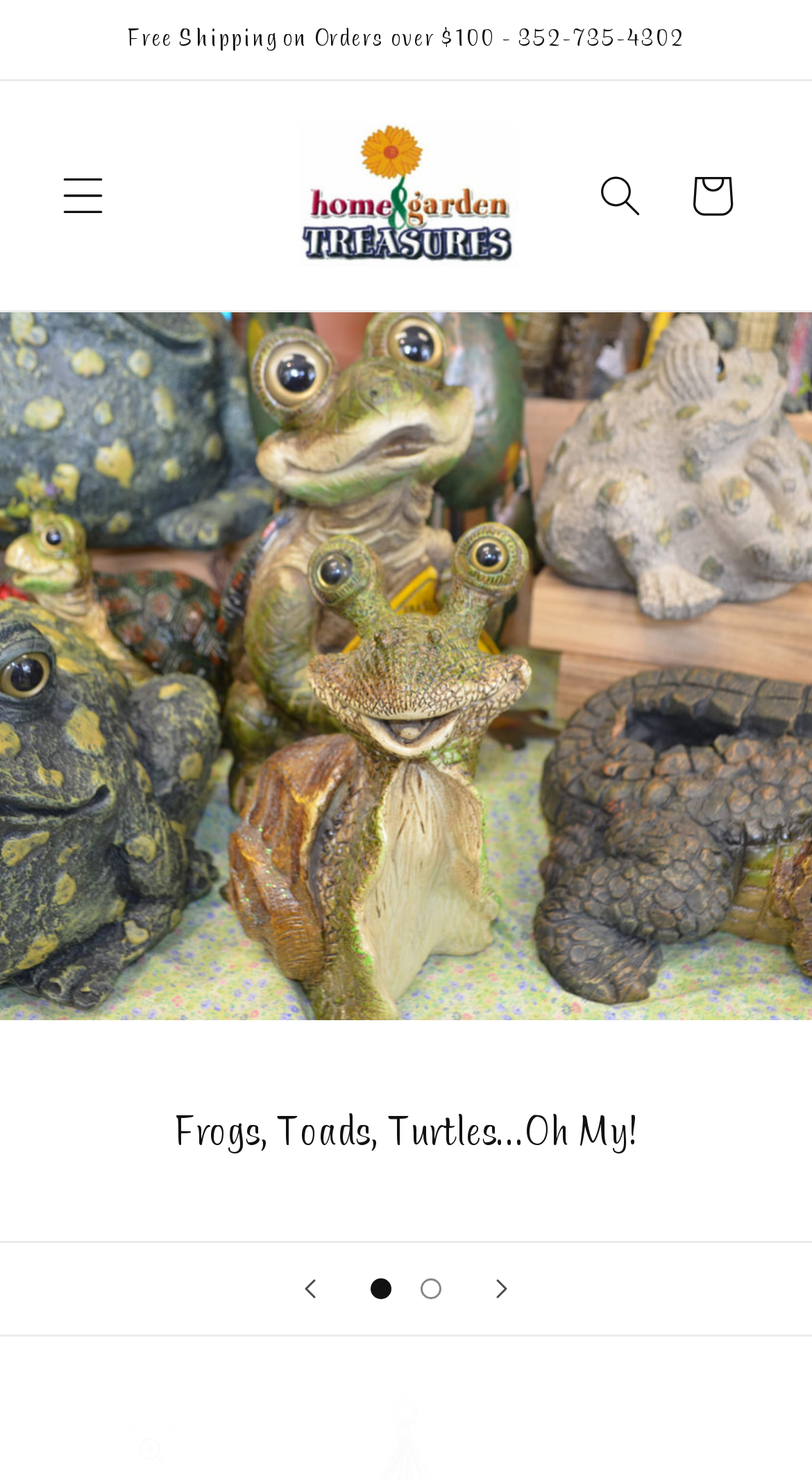What is the minimum order amount for free shipping?
Based on the image, give a concise answer in the form of a single word or short phrase.

100